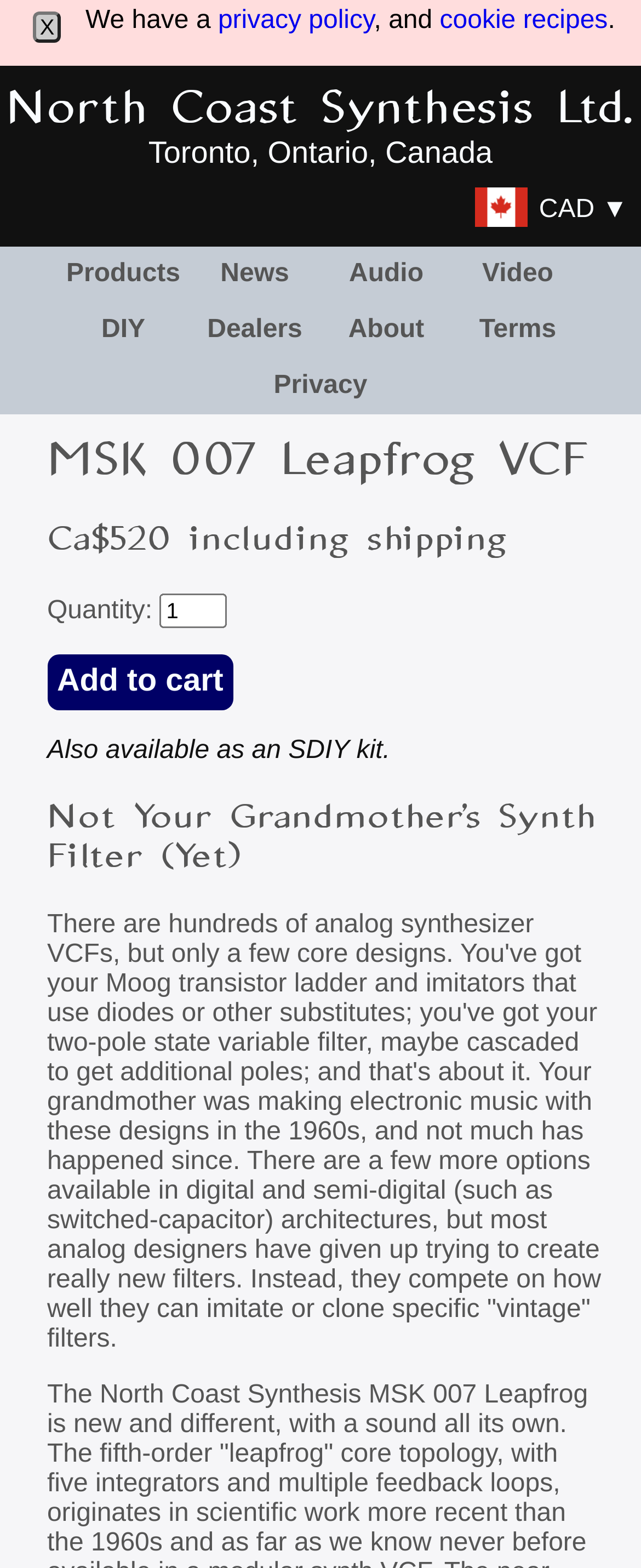Extract the bounding box of the UI element described as: "News".

[0.344, 0.166, 0.451, 0.184]